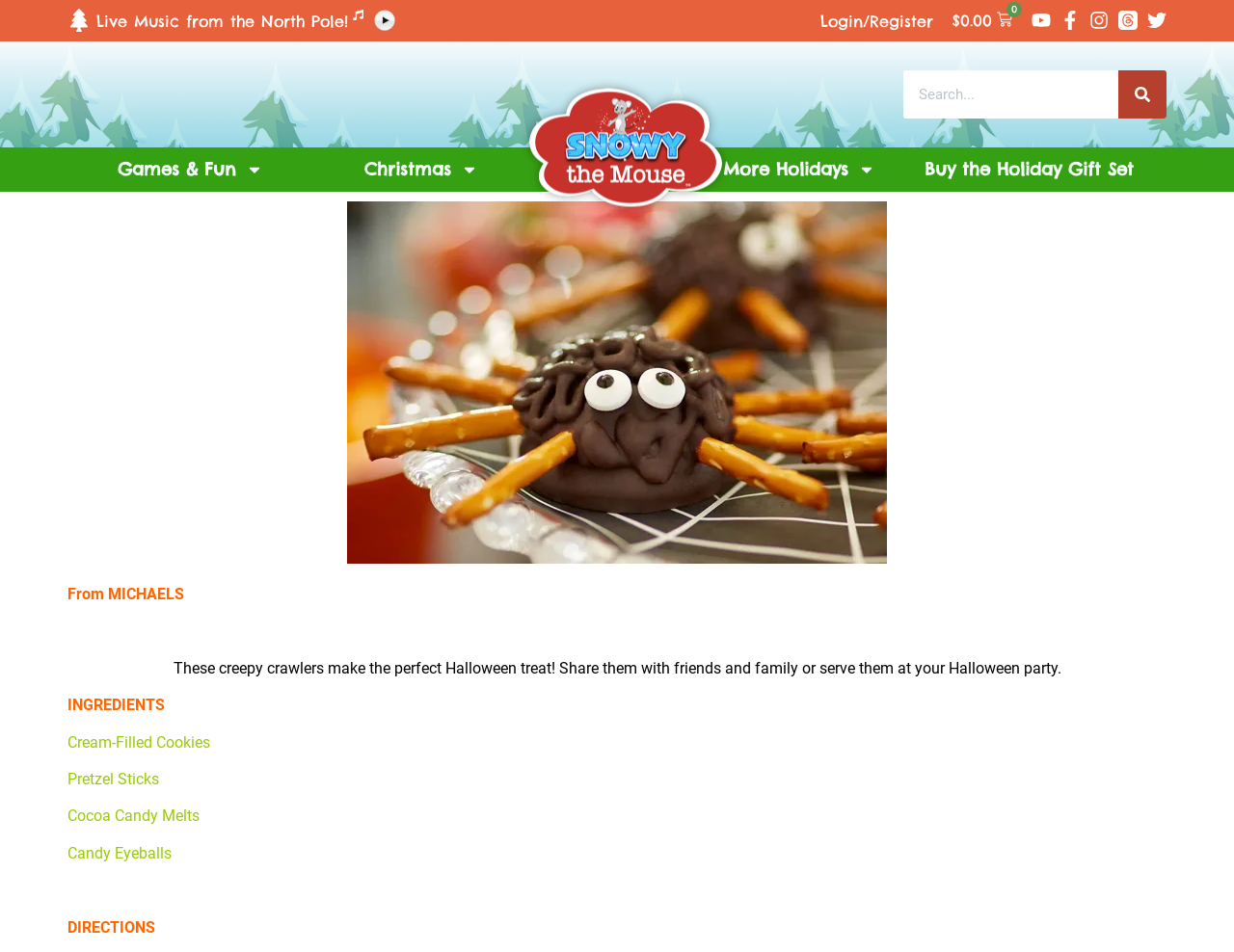Observe the image and answer the following question in detail: What type of treats are being described?

I inferred this from the text 'These creepy crawlers make the perfect Halloween treat!' and the presence of ingredients like pretzel sticks and candy eyeballs, which are commonly used in Halloween-themed treats.